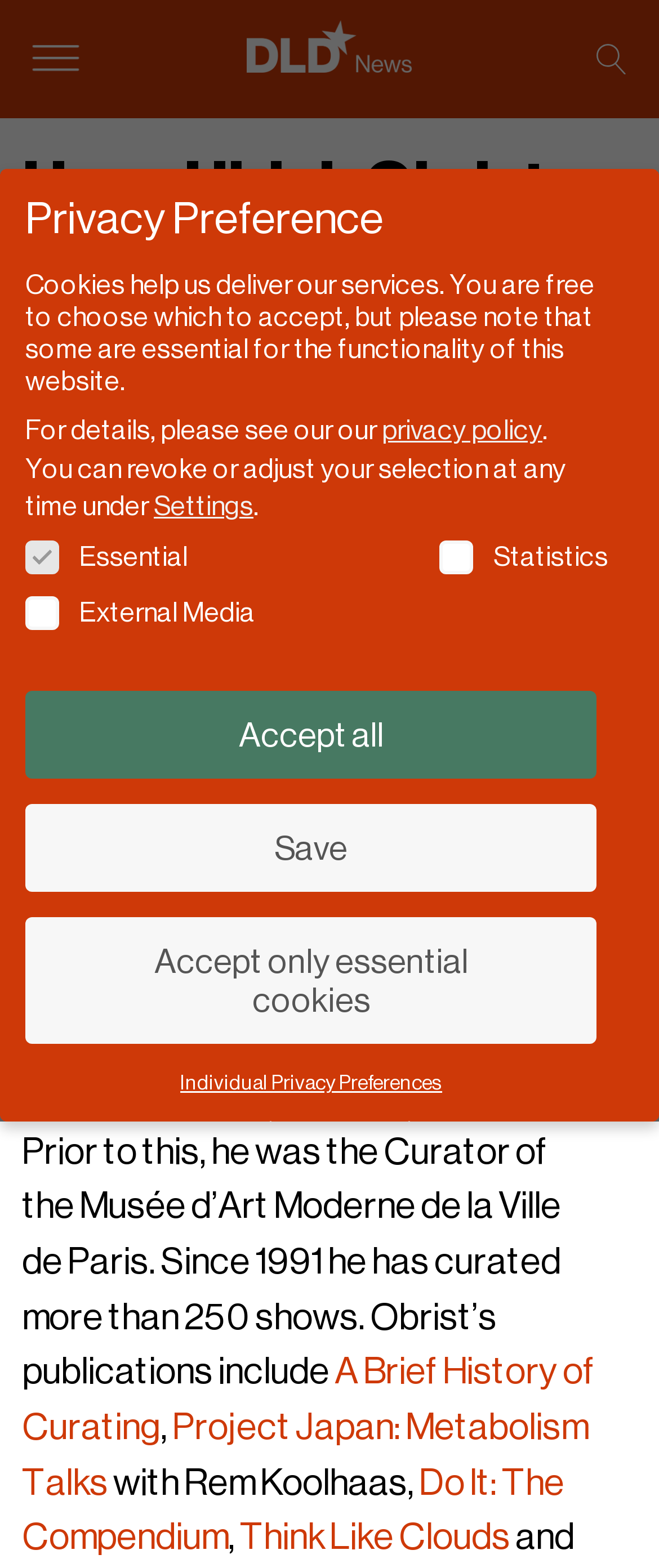Please identify the bounding box coordinates of the element I should click to complete this instruction: 'Search for something'. The coordinates should be given as four float numbers between 0 and 1, like this: [left, top, right, bottom].

[0.89, 0.027, 0.967, 0.049]